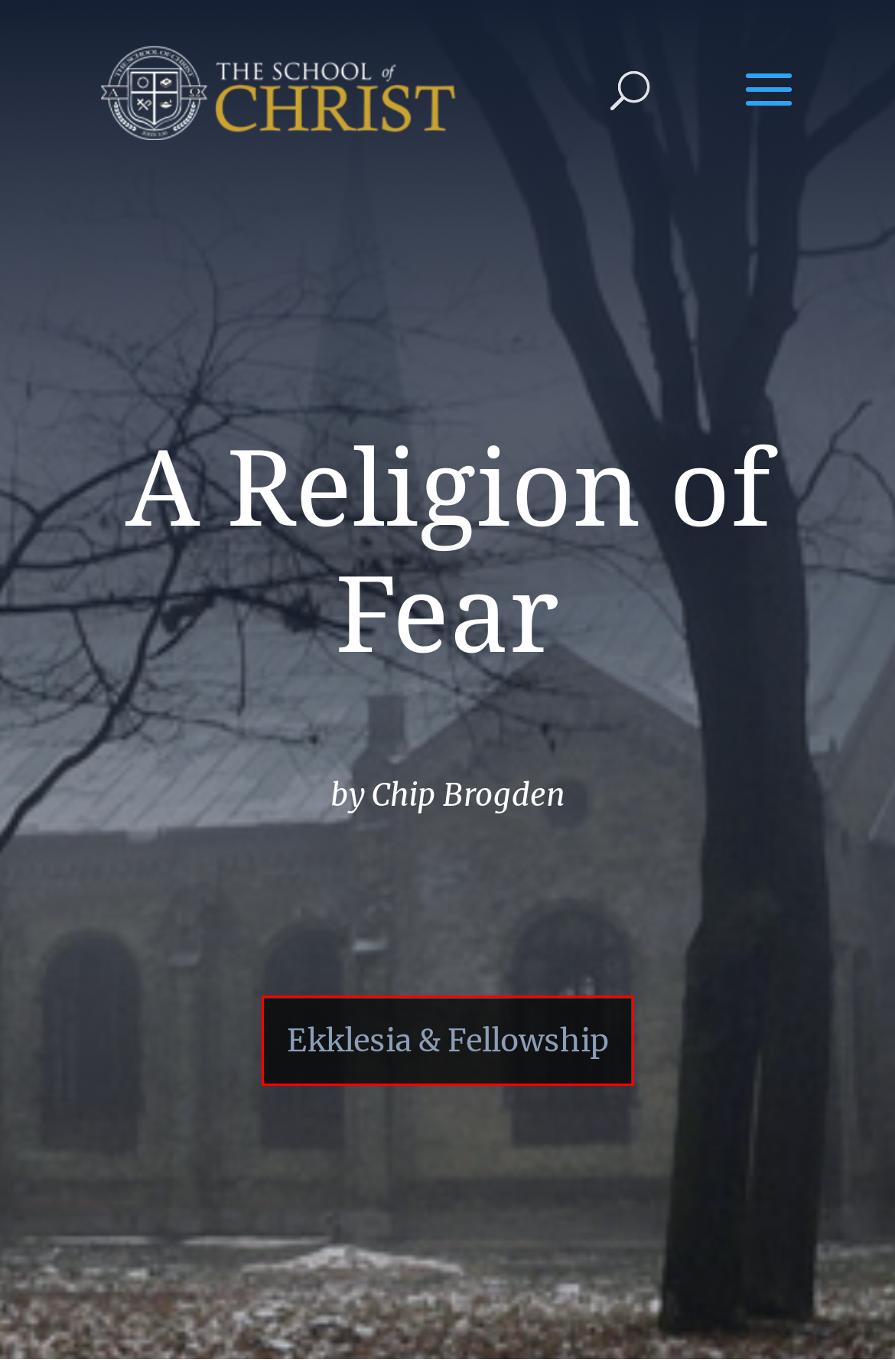You are given a screenshot depicting a webpage with a red bounding box around a UI element. Select the description that best corresponds to the new webpage after clicking the selected element. Here are the choices:
A. Learn | The School of Christ
B. Relationship, Not Religion | The School of Christ
C. Family, Fellowship, and Leadership | The School of Christ
D. Video Teaching Library | The School of Christ
E. Listen | The School of Christ
F. About | The School of Christ
G. Ekklesia & Fellowship Archives | The School of Christ
H. The Fellowship of His Body | The School of Christ

G